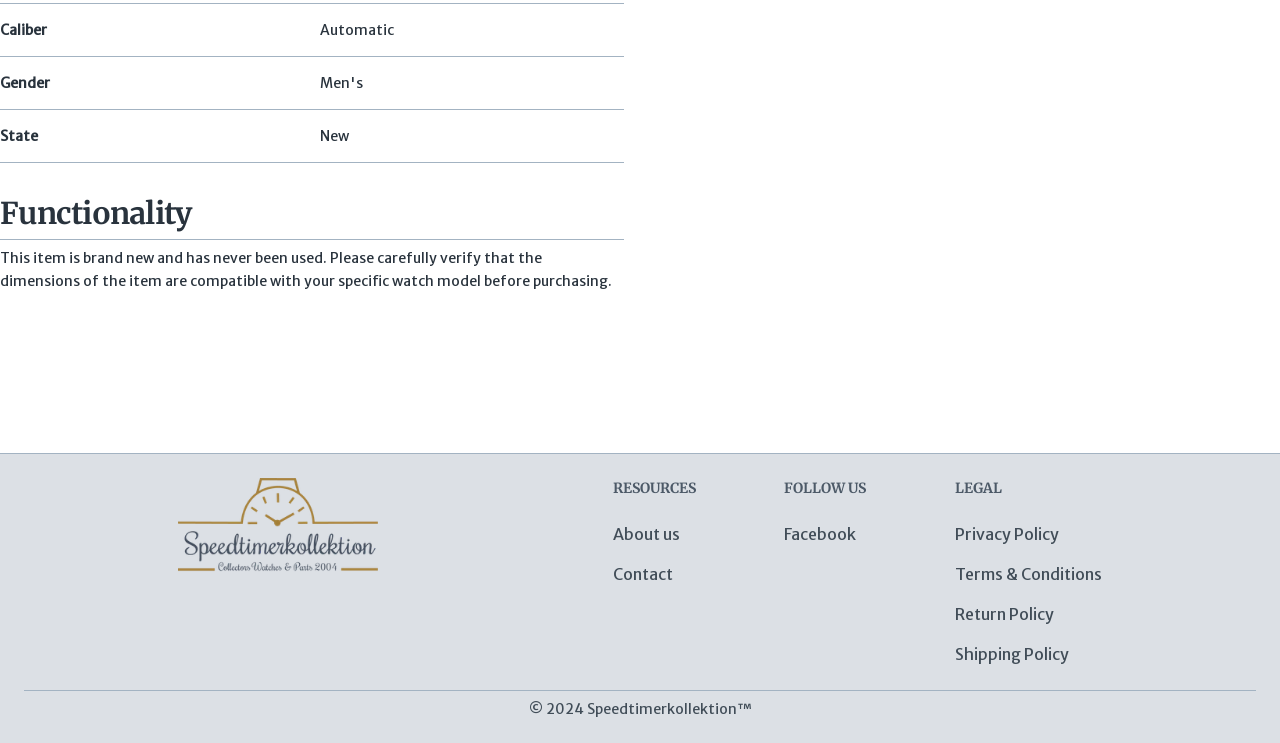What is the copyright year?
Answer the question with a single word or phrase derived from the image.

2024